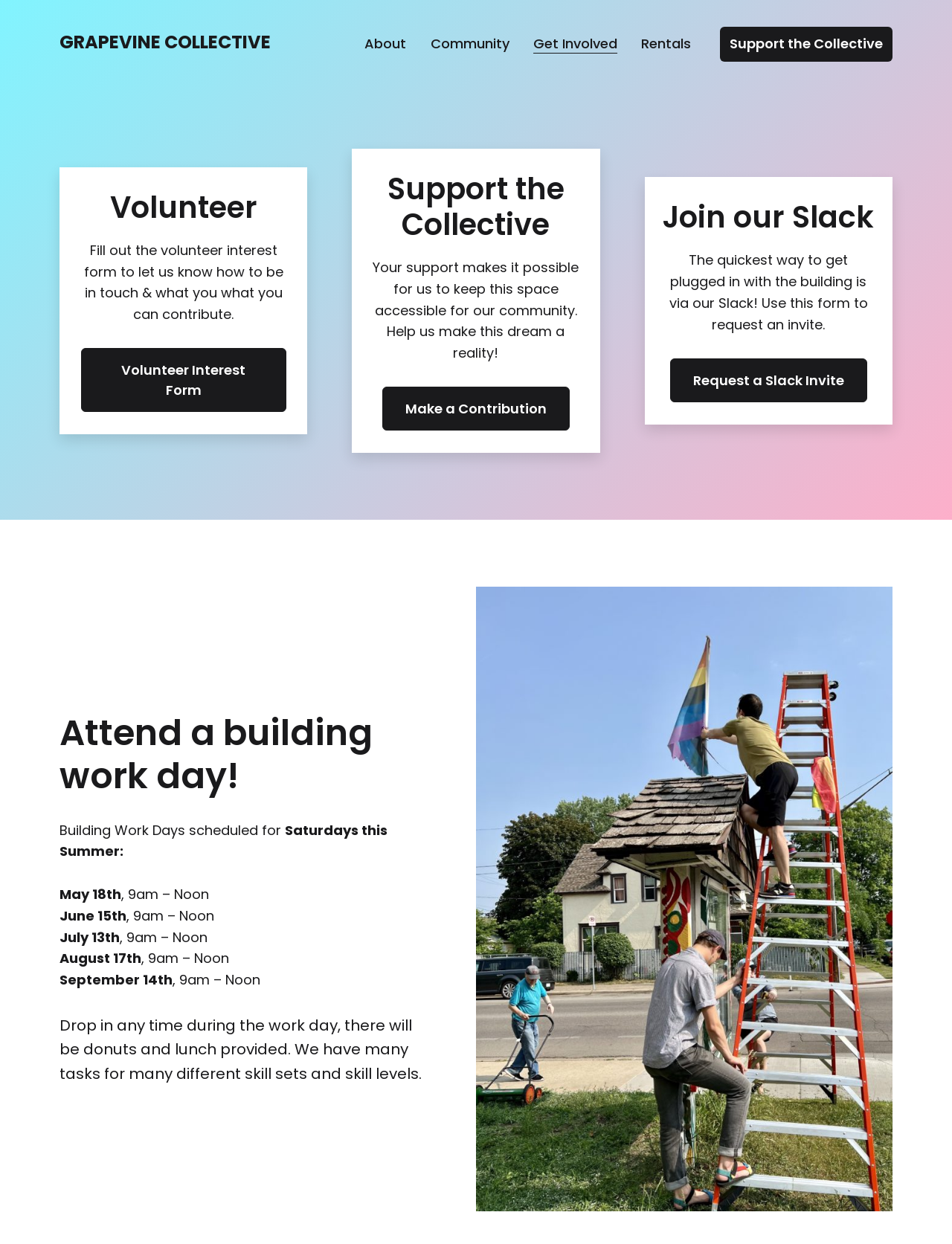Indicate the bounding box coordinates of the clickable region to achieve the following instruction: "Click the 'GRAPEVINE COLLECTIVE' link."

[0.062, 0.024, 0.284, 0.044]